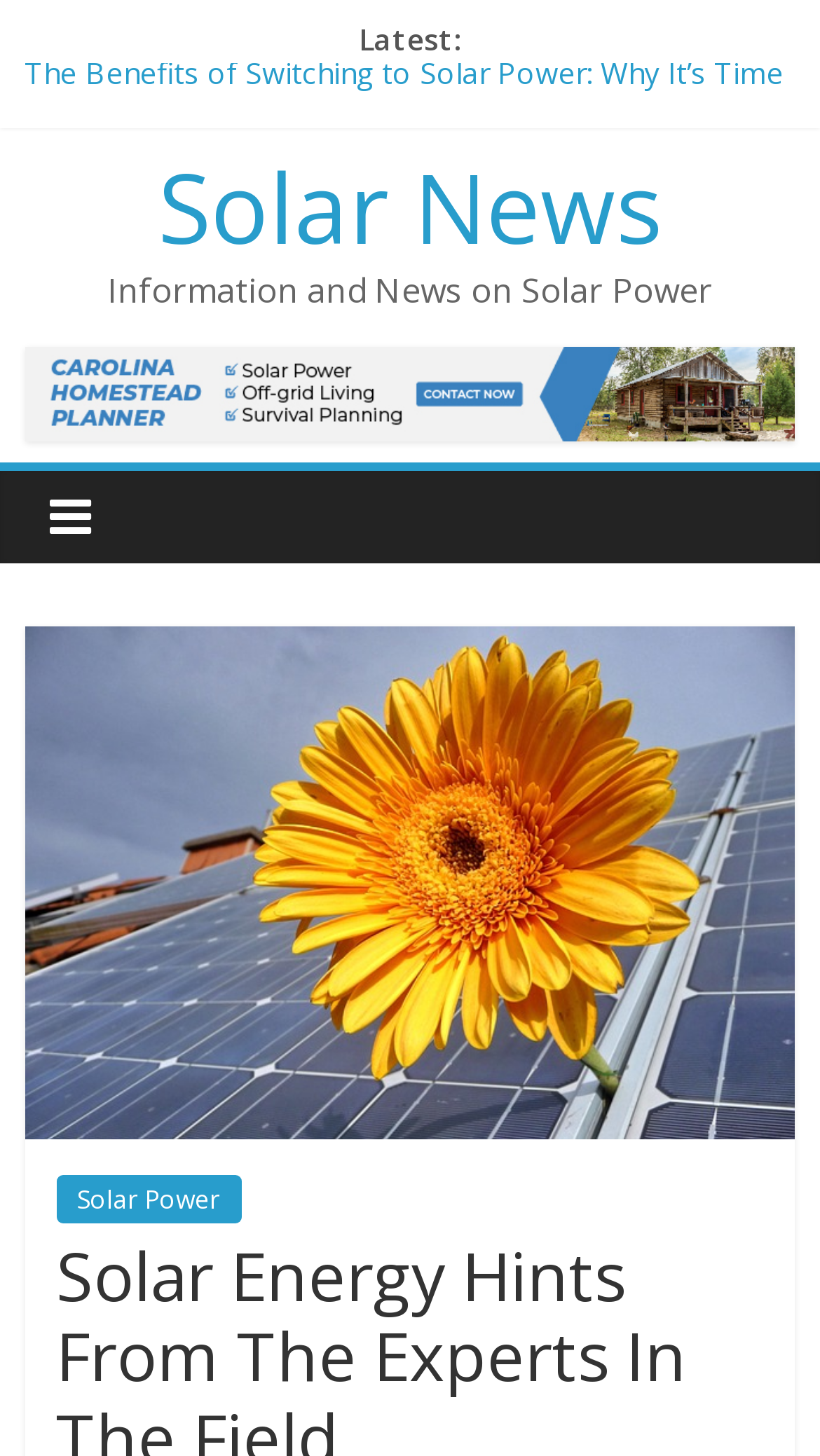What is the category of the news section?
Provide a short answer using one word or a brief phrase based on the image.

Solar News